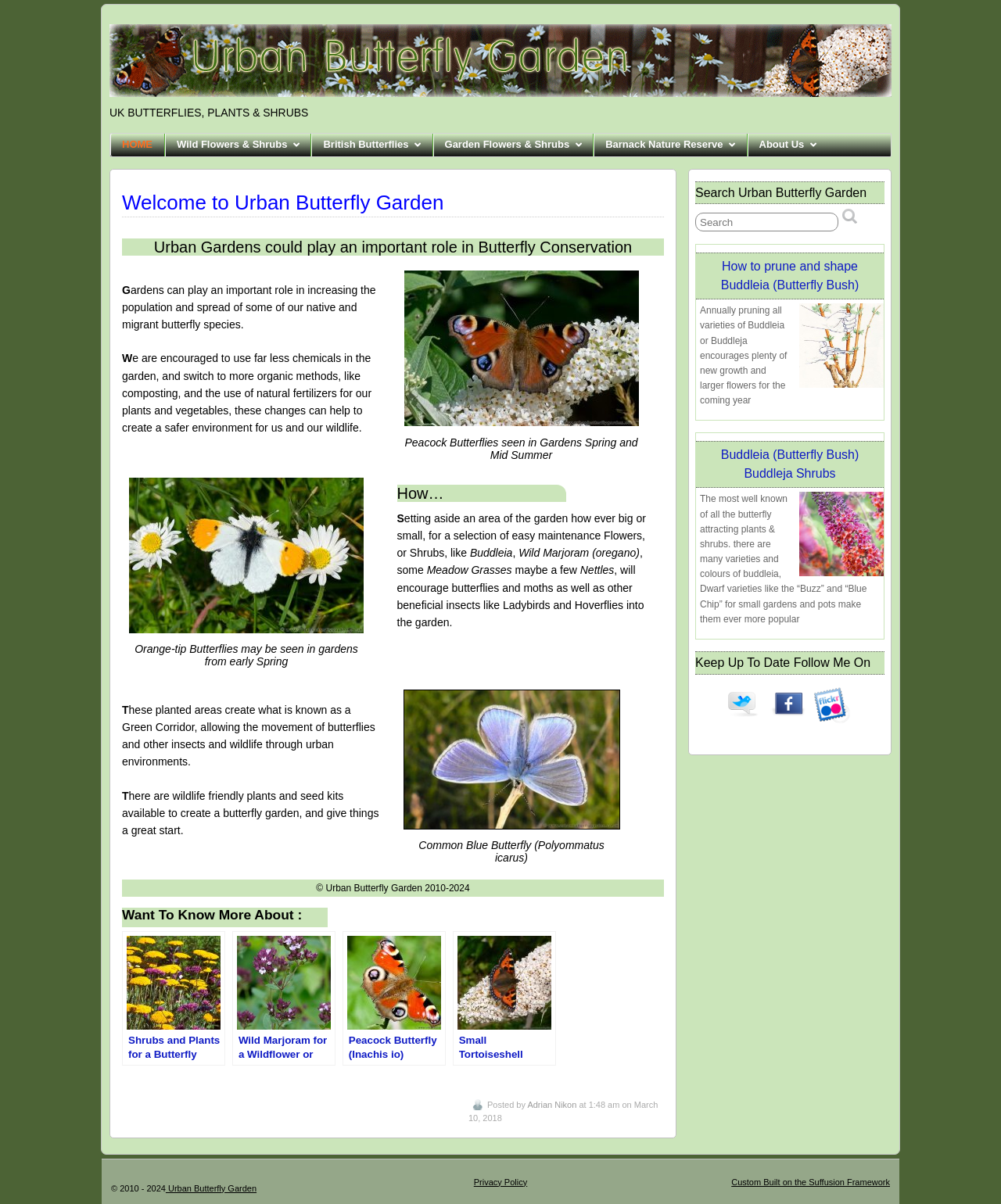Determine the bounding box coordinates of the section I need to click to execute the following instruction: "Search Urban Butterfly Garden". Provide the coordinates as four float numbers between 0 and 1, i.e., [left, top, right, bottom].

[0.695, 0.177, 0.838, 0.192]